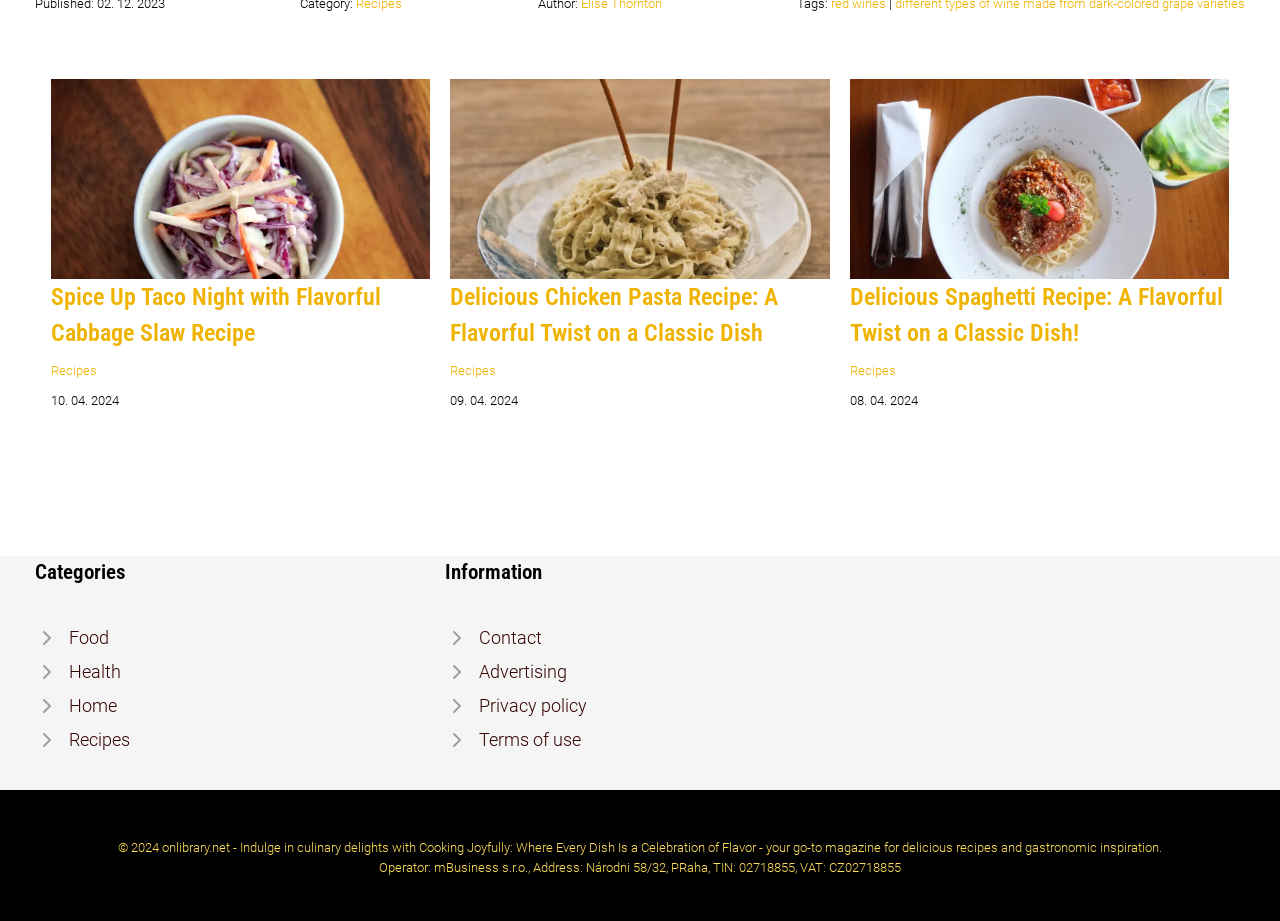What is the date of the 'Cabbage Slaw For Tacos' recipe? Look at the image and give a one-word or short phrase answer.

10. 04. 2024